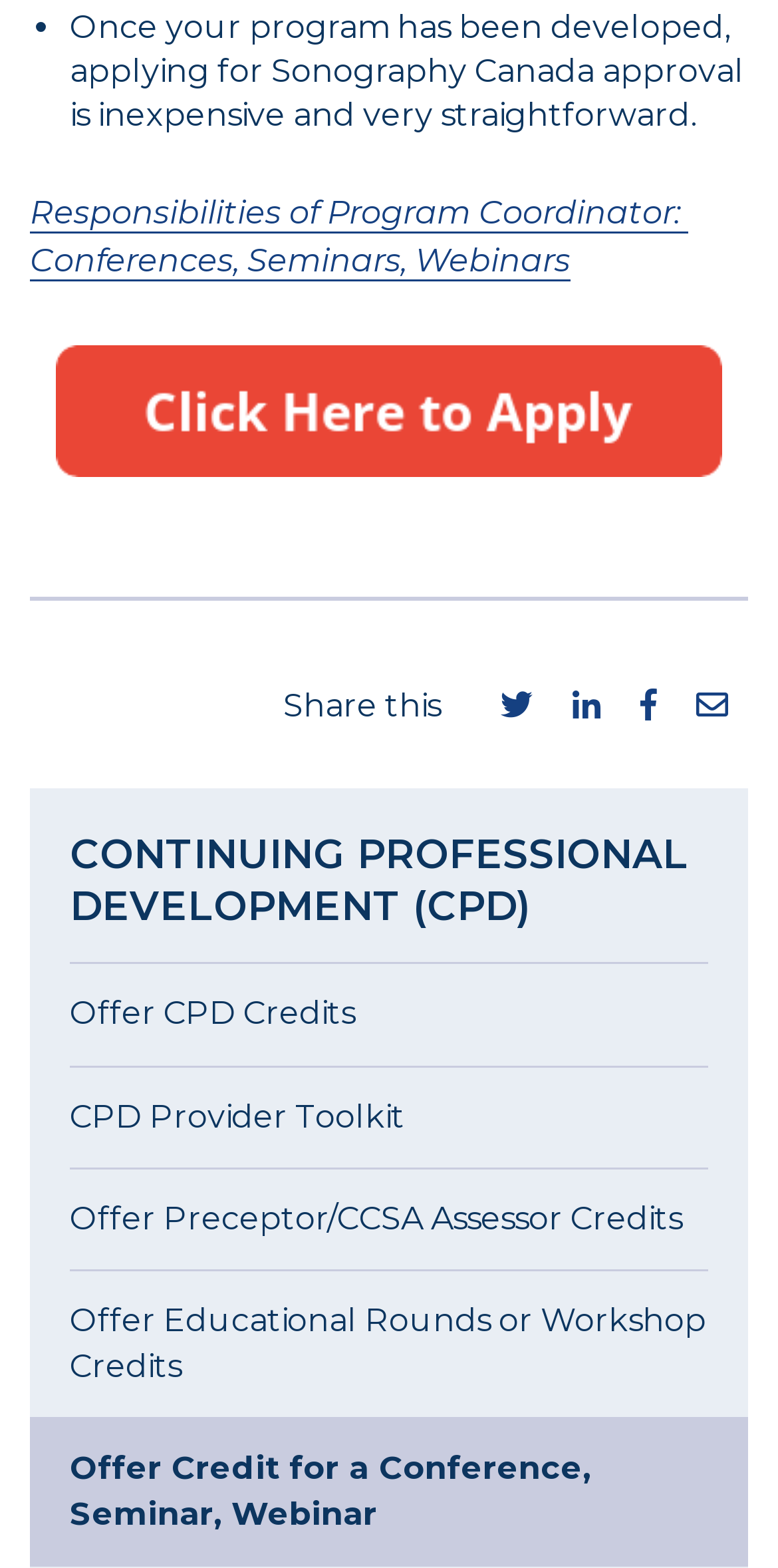Could you find the bounding box coordinates of the clickable area to complete this instruction: "Offer CPD Credits"?

[0.038, 0.614, 0.962, 0.68]